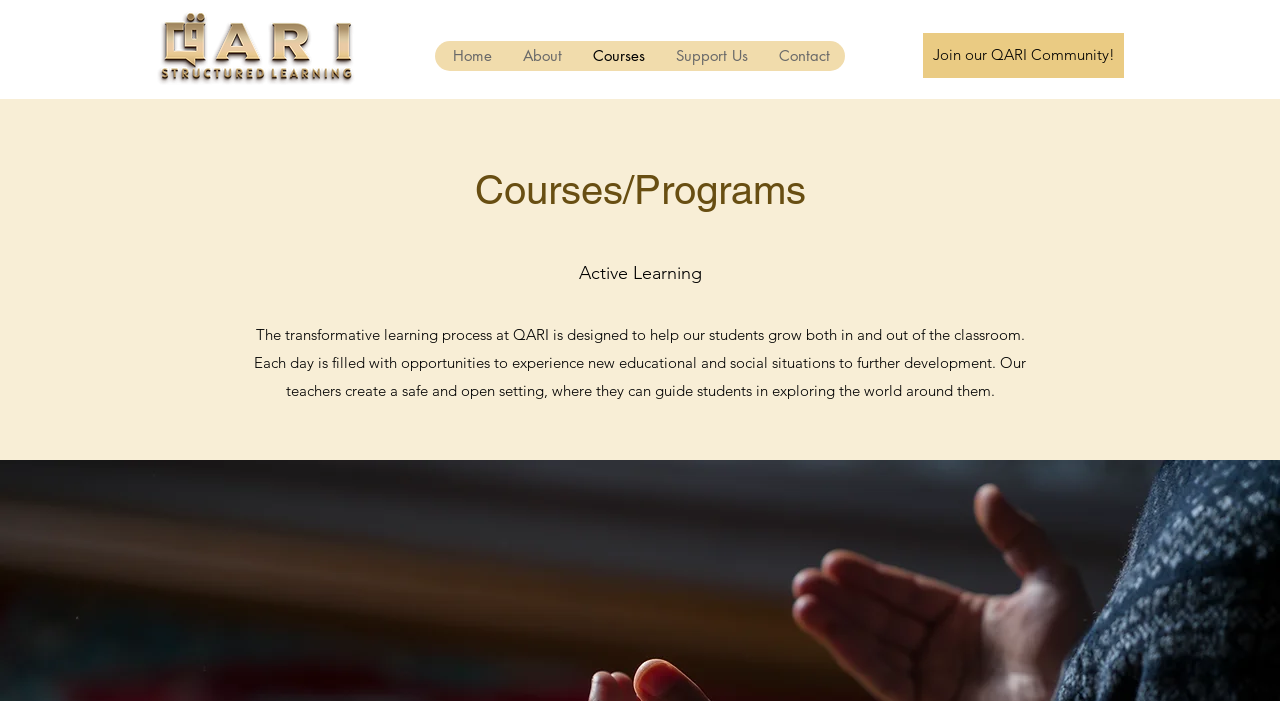Construct a comprehensive caption that outlines the webpage's structure and content.

The webpage is about QARI's courses and programs. At the top left, there is a logo image of "قارئ-2.png". Below the logo, there is a navigation menu labeled "Site" that contains five links: "Home", "About", "Courses", "Support Us", and "Contact". These links are aligned horizontally and take up about a third of the screen width.

On the right side of the navigation menu, there is a call-to-action link "Join our QARI Community!" that spans about a quarter of the screen width. 

The main content of the webpage is divided into two sections. The first section has a heading "Courses/Programs" that spans about two-thirds of the screen width. Below the heading, there is a subheading "Active Learning" that is centered on the page. 

The second section contains a paragraph of text that describes the transformative learning process at QARI. This text is aligned to the left and takes up about three-quarters of the screen width. The text explains how QARI's teachers create a safe and open setting for students to explore the world around them.